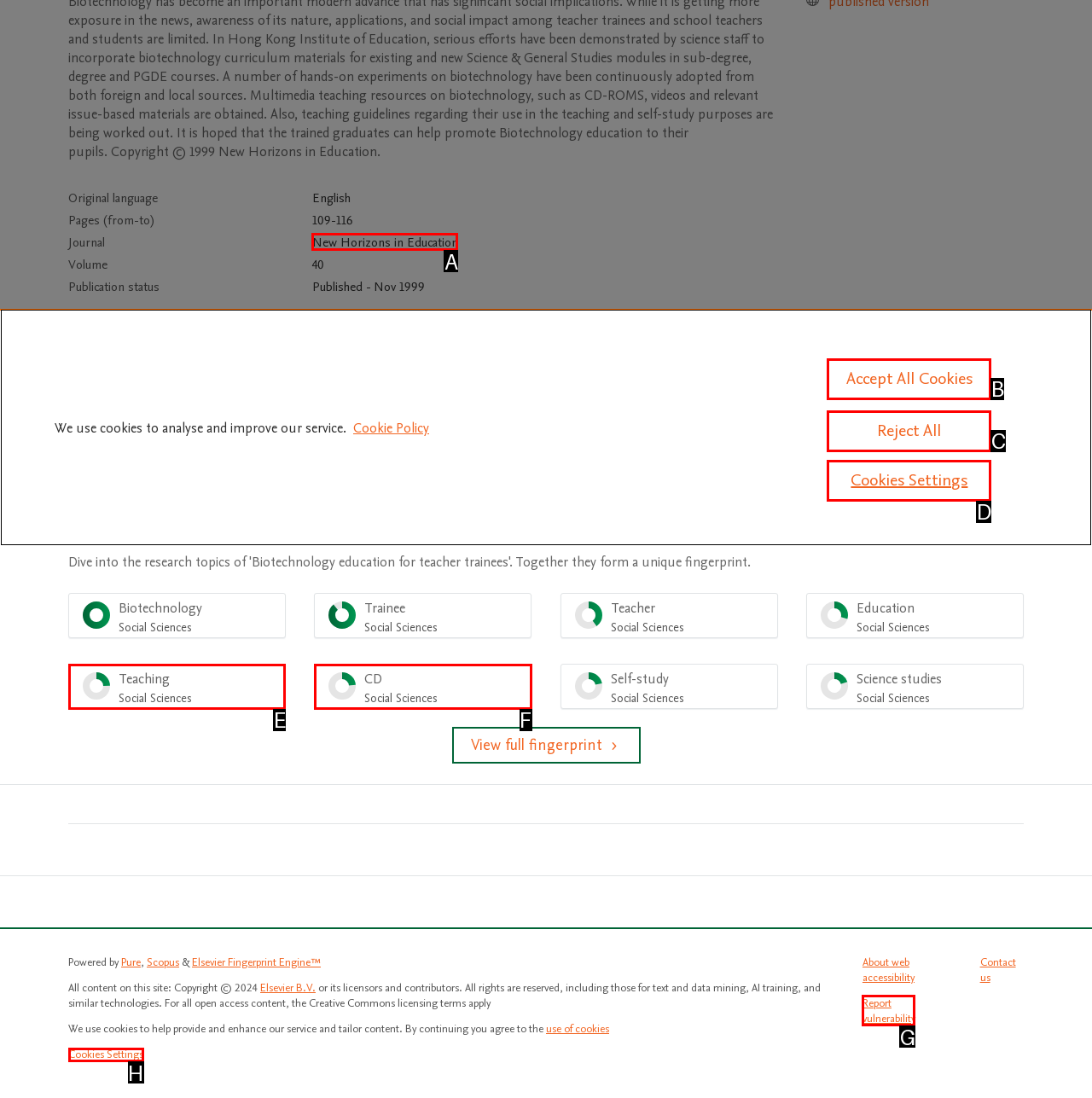From the options provided, determine which HTML element best fits the description: Accept All Cookies. Answer with the correct letter.

B